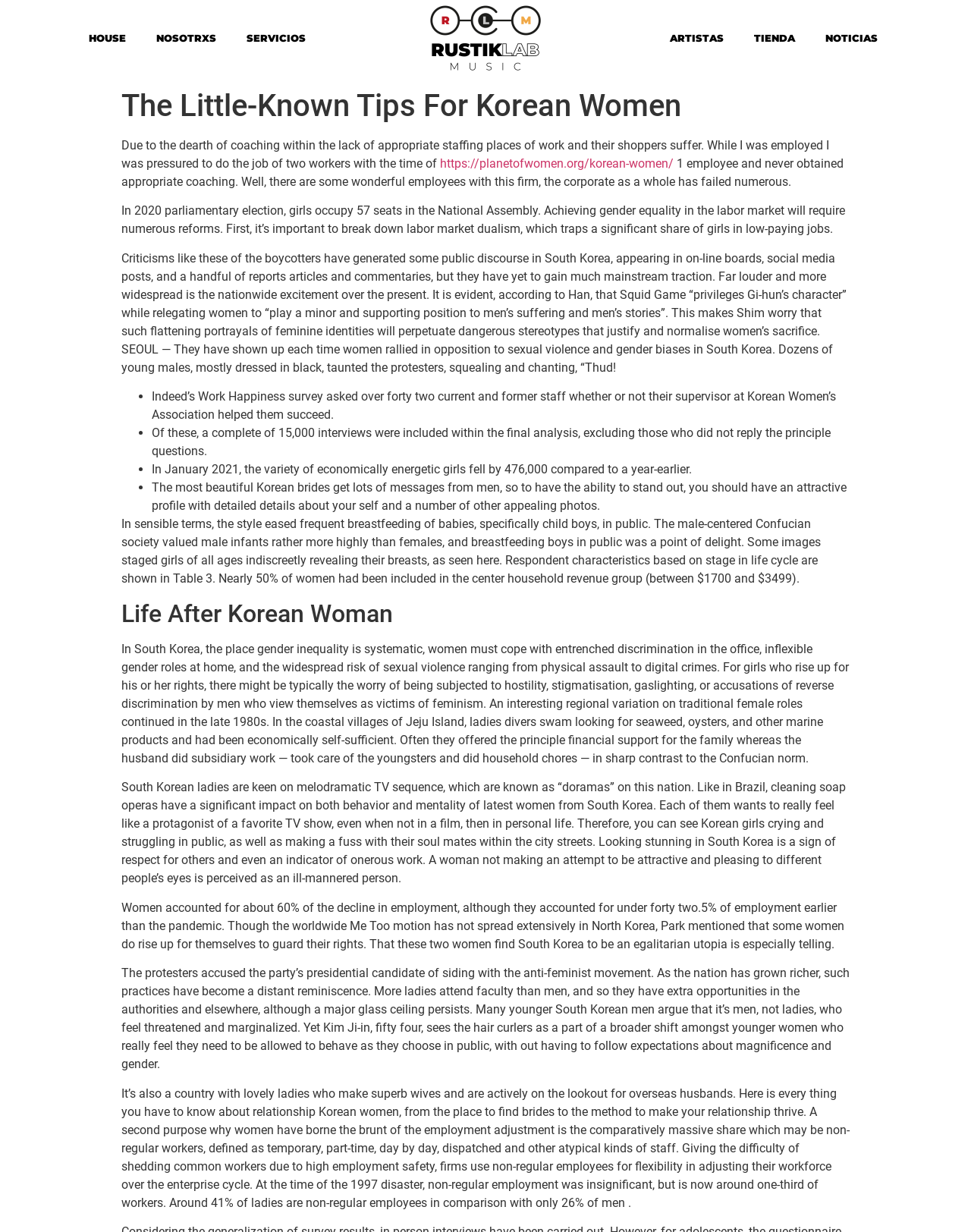What is the purpose of the webpage?
Please respond to the question with as much detail as possible.

Based on the webpage content, it appears that the purpose is to discuss various issues related to Korean women, including their roles, rights, and challenges in South Korean society.